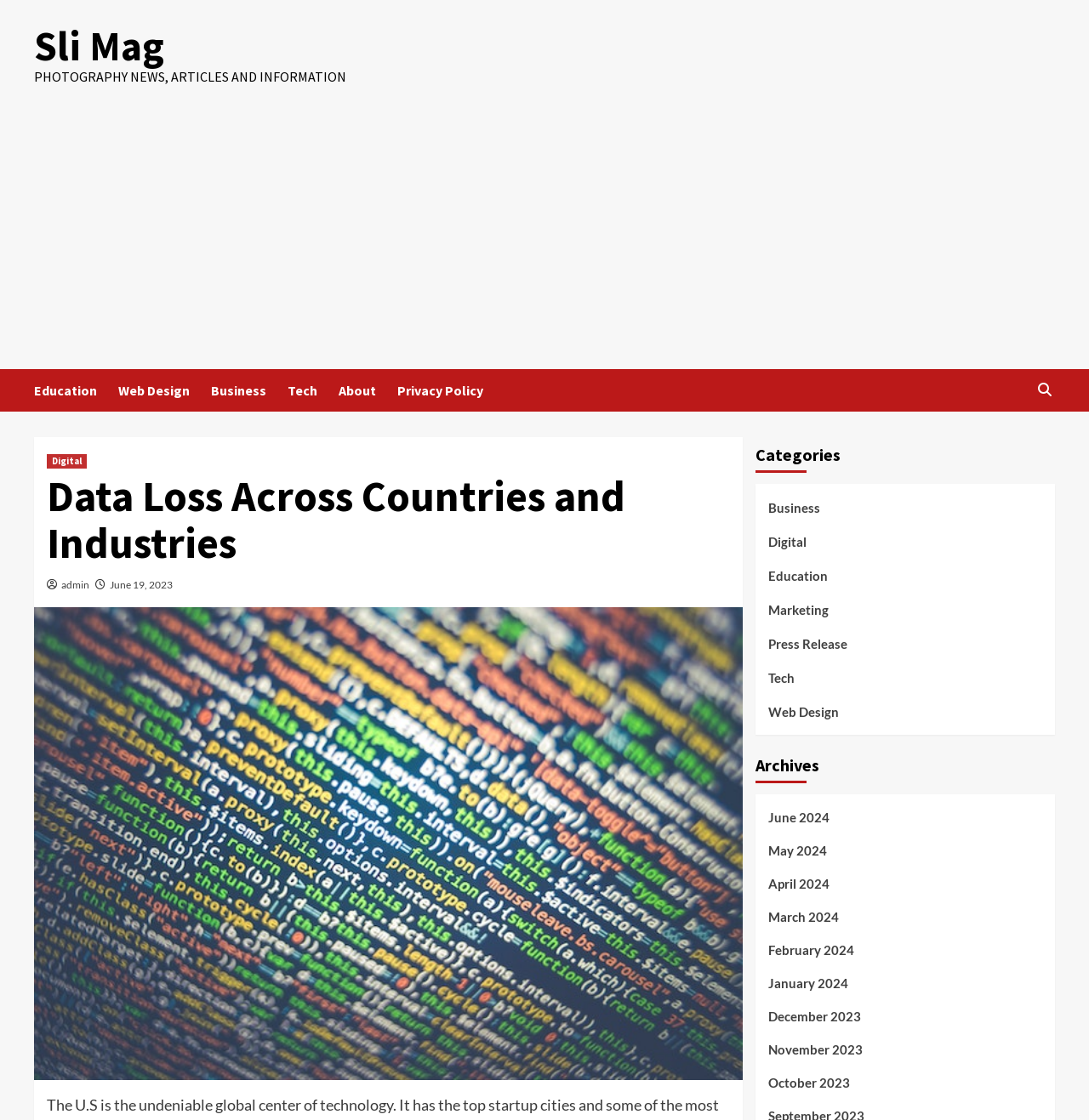Provide a thorough description of the webpage you see.

The webpage is about data loss across countries and industries, with a focus on photography news, articles, and information. At the top, there is a link to the website's homepage, "Sli Mag", and a static text stating the website's theme. Below this, there is an advertisement iframe.

The main navigation menu is located below the advertisement, with links to various categories such as Education, Web Design, Business, Tech, About, and Privacy Policy. To the right of the navigation menu, there is a search icon.

The main content area is divided into two sections. On the left, there is a header section with a link to the article "Data Loss Across Countries and Industries", along with the author's name, "admin", and the publication date, "June 19, 2023".

On the right, there are two sections: Categories and Archives. The Categories section lists various topics such as Business, Digital, Education, Marketing, Press Release, Tech, and Web Design. The Archives section lists links to articles published in different months, from June 2024 to October 2023.

Overall, the webpage appears to be a blog or news website focused on photography and technology, with a clean and organized layout.